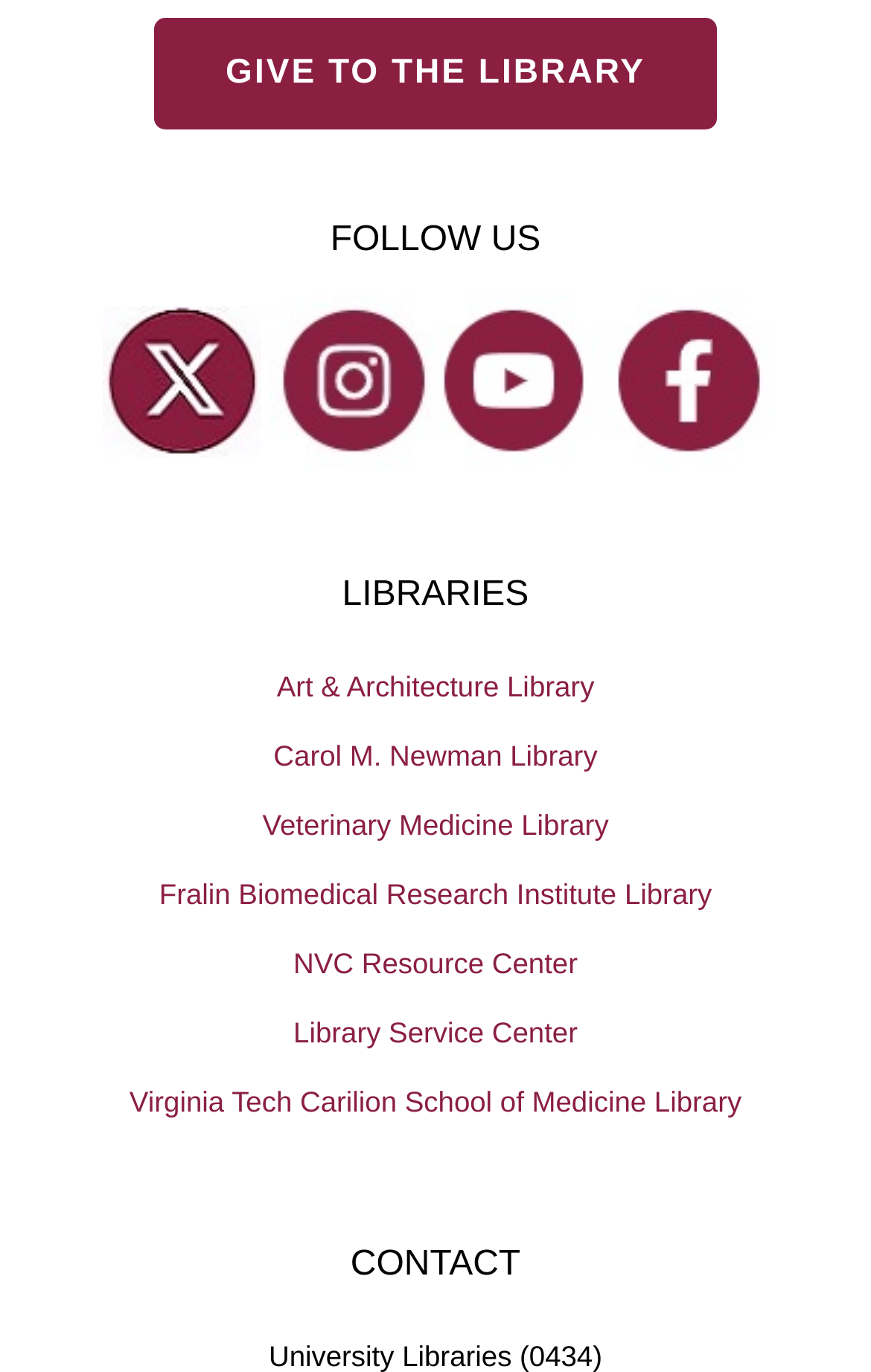Answer the question using only one word or a concise phrase: How many headings are present on the webpage?

3